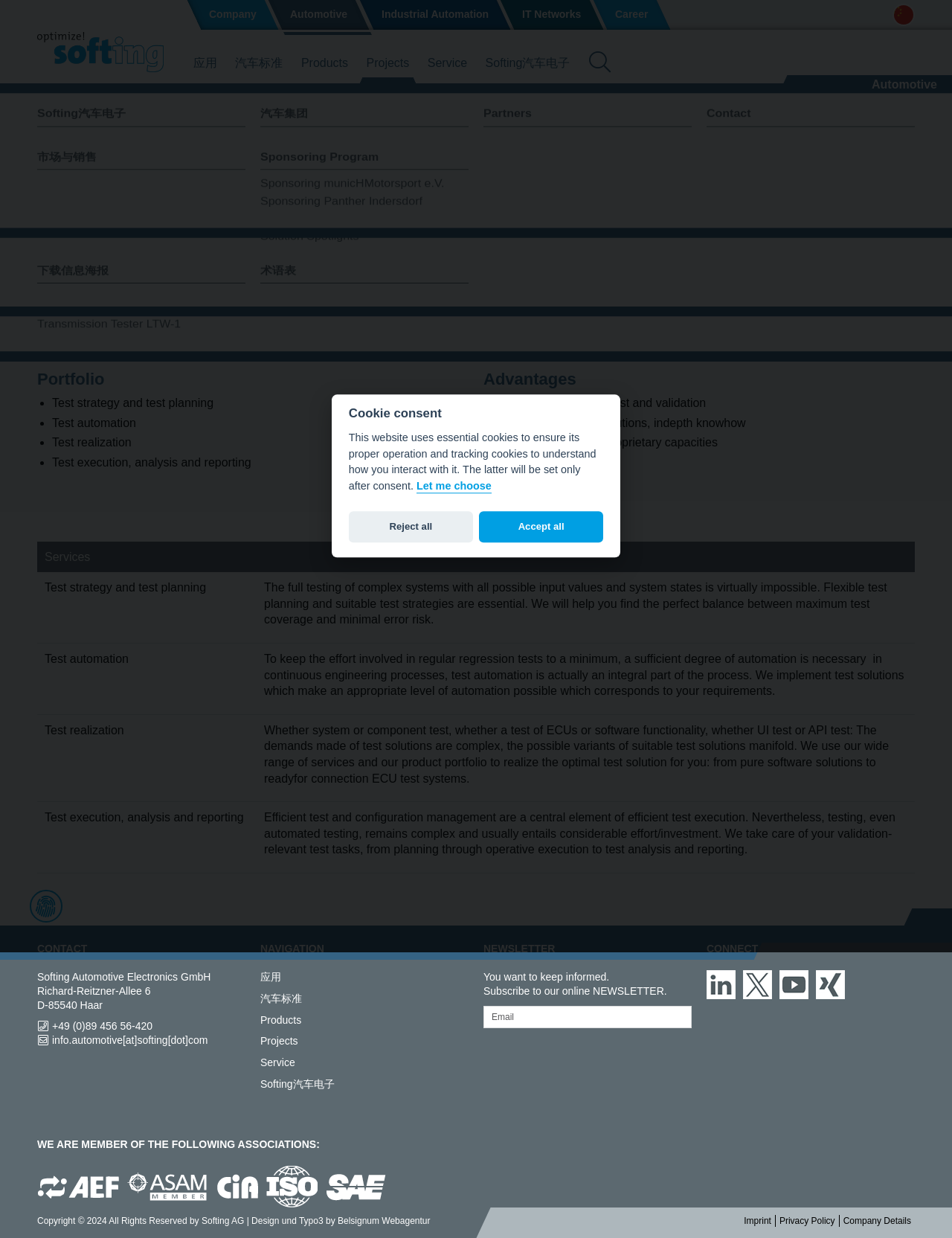Locate the bounding box coordinates of the area that needs to be clicked to fulfill the following instruction: "Subscribe to the newsletter". The coordinates should be in the format of four float numbers between 0 and 1, namely [left, top, right, bottom].

[0.508, 0.812, 0.727, 0.83]